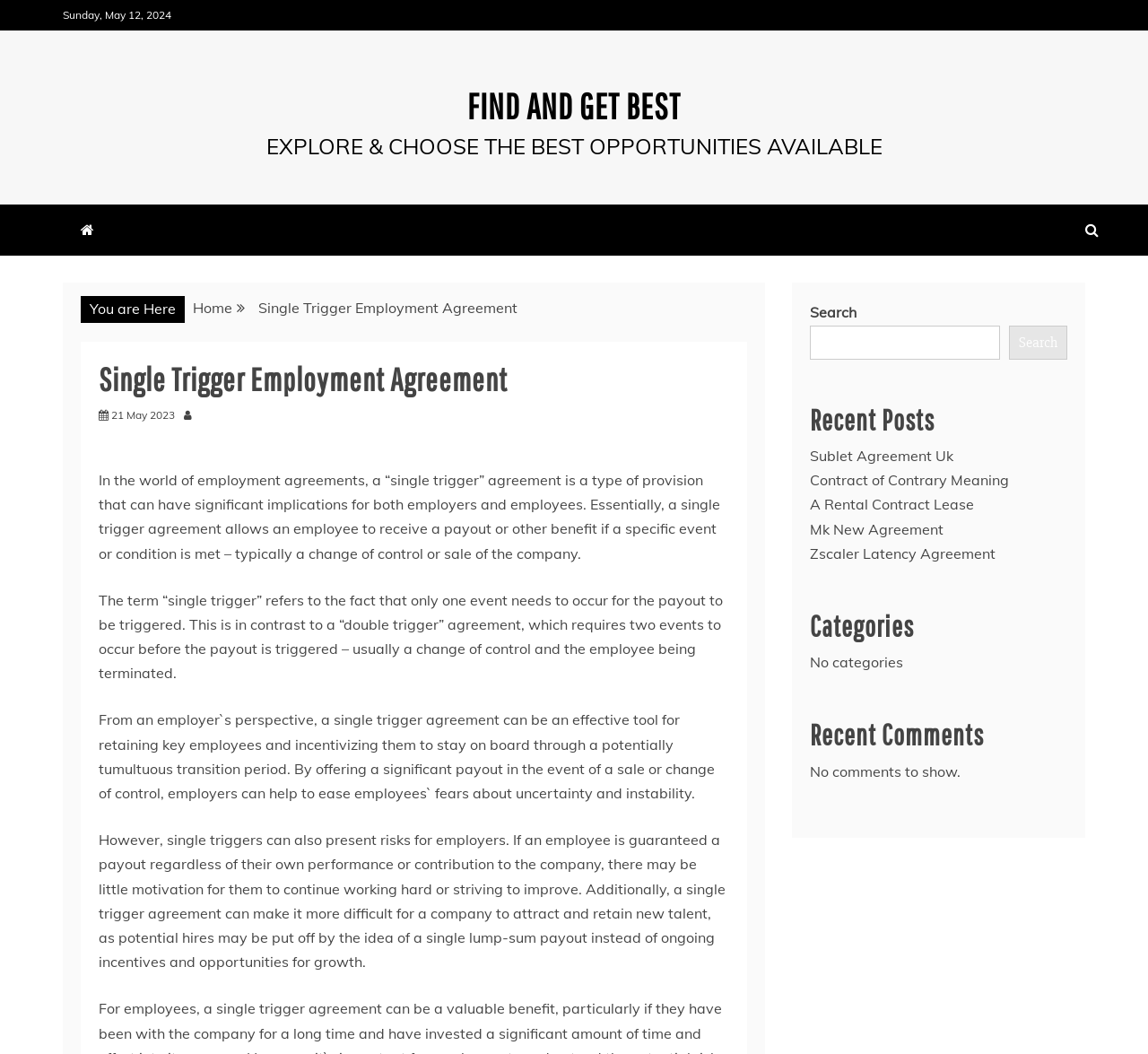Please determine the bounding box coordinates for the UI element described as: "Search".

[0.879, 0.309, 0.93, 0.341]